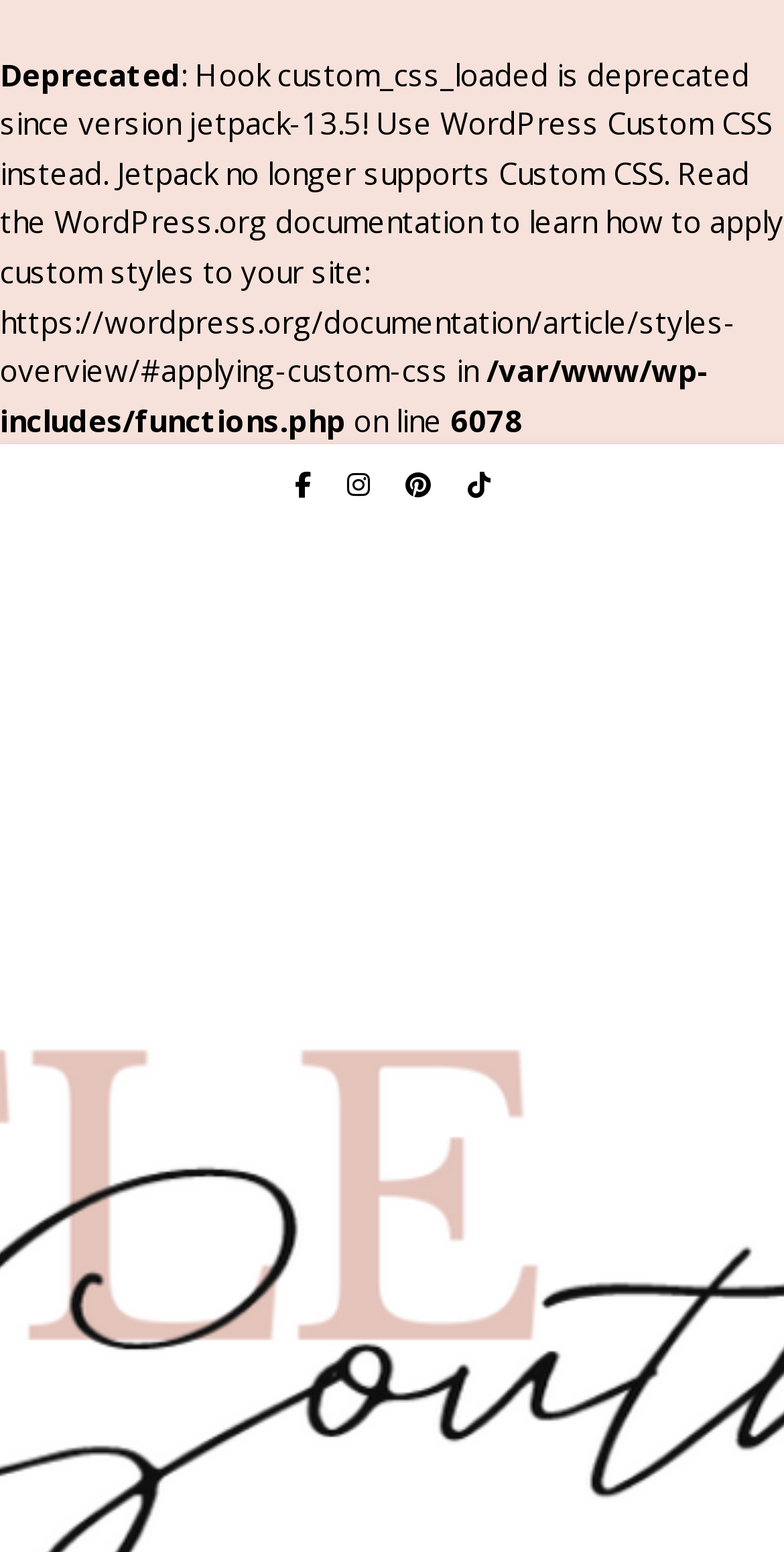Construct a comprehensive caption that outlines the webpage's structure and content.

This webpage appears to be a blog post about designing a low-tox home, with a title "10 Ways to Design a Low-Tox Home". At the top of the page, there are several lines of technical text, including a warning message about a deprecated hook and a reference to WordPress documentation. Below this technical text, there are four social media links, represented by icons, aligned horizontally across the page. The icons are positioned near the top of the page, with the first icon on the left and the last icon on the right.